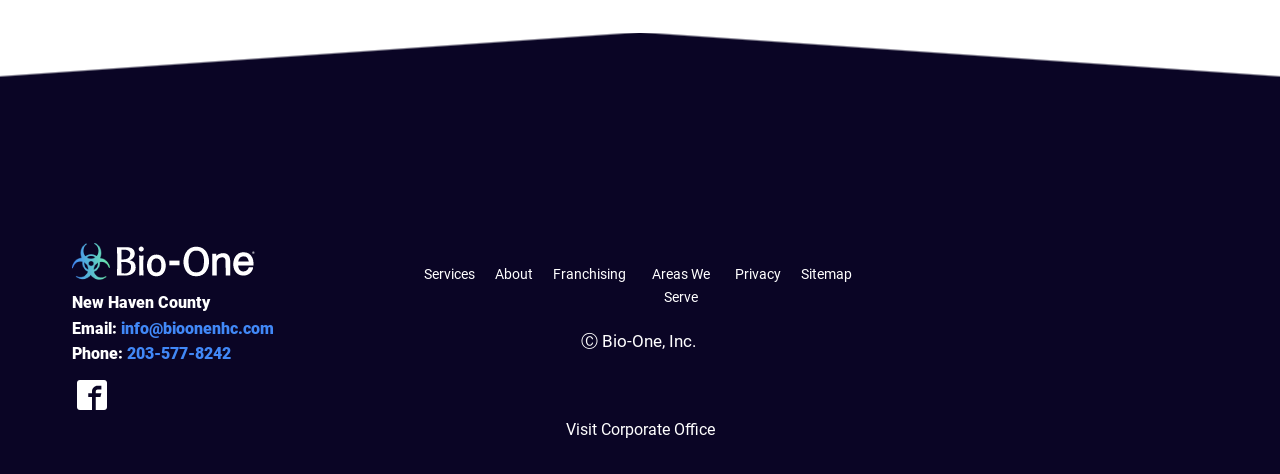Please determine the bounding box coordinates of the element to click on in order to accomplish the following task: "Call the company". Ensure the coordinates are four float numbers ranging from 0 to 1, i.e., [left, top, right, bottom].

[0.099, 0.726, 0.18, 0.767]